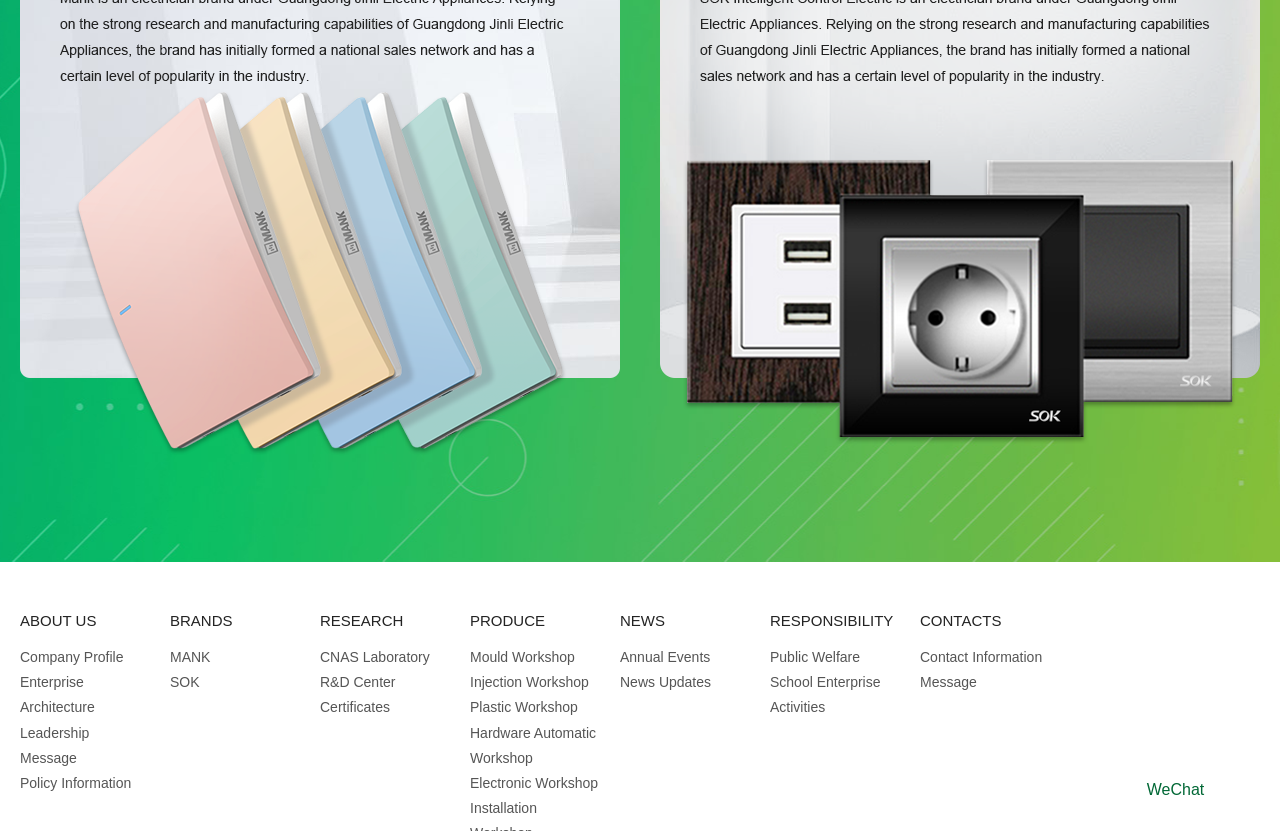Please give the bounding box coordinates of the area that should be clicked to fulfill the following instruction: "Get contact information". The coordinates should be in the format of four float numbers from 0 to 1, i.e., [left, top, right, bottom].

[0.719, 0.781, 0.814, 0.8]